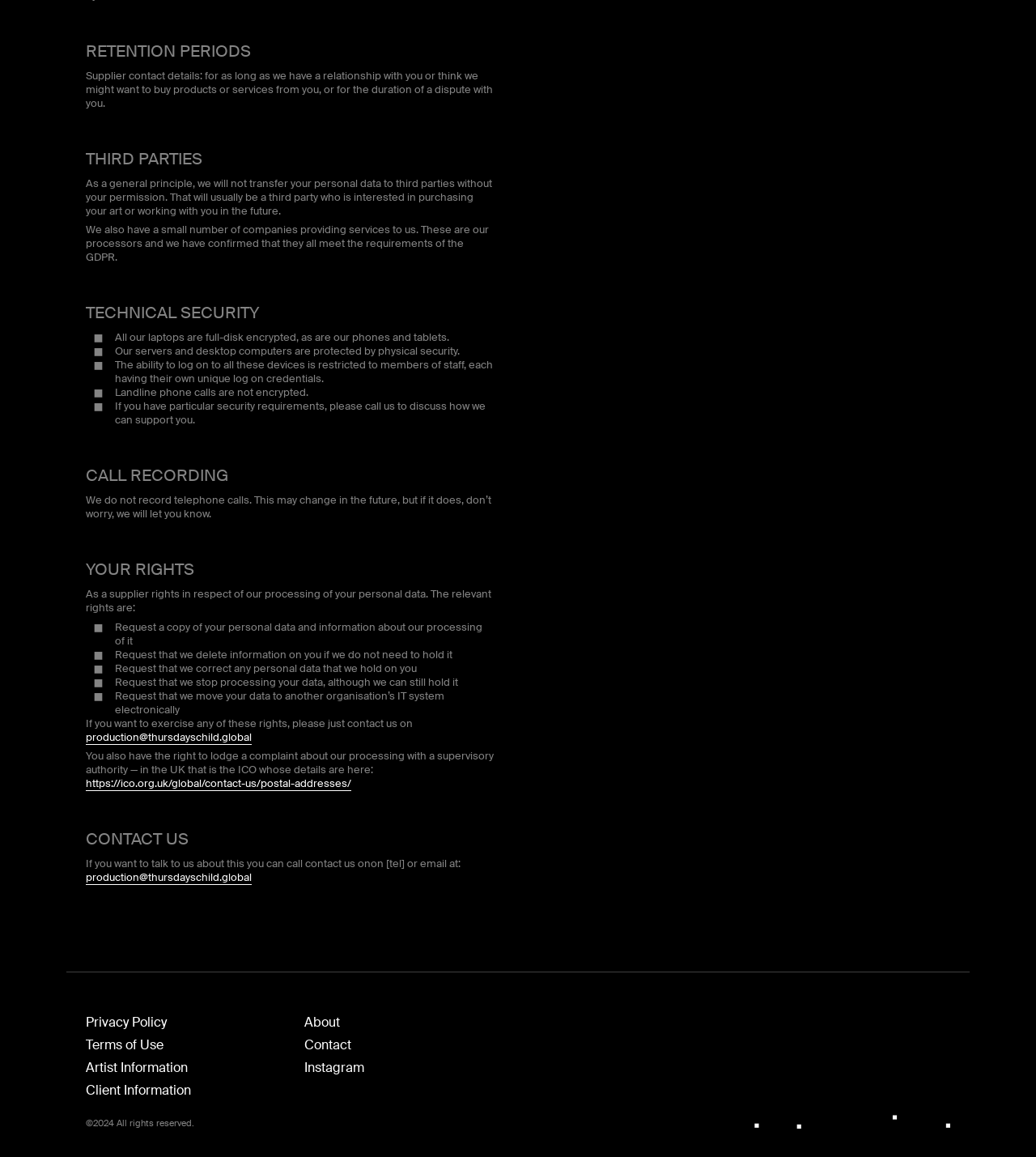Refer to the screenshot and answer the following question in detail:
What is the company's stance on transferring personal data to third parties?

The webpage states that as a general principle, the company will not transfer personal data to third parties without permission, indicating that they prioritize individual consent in such matters.